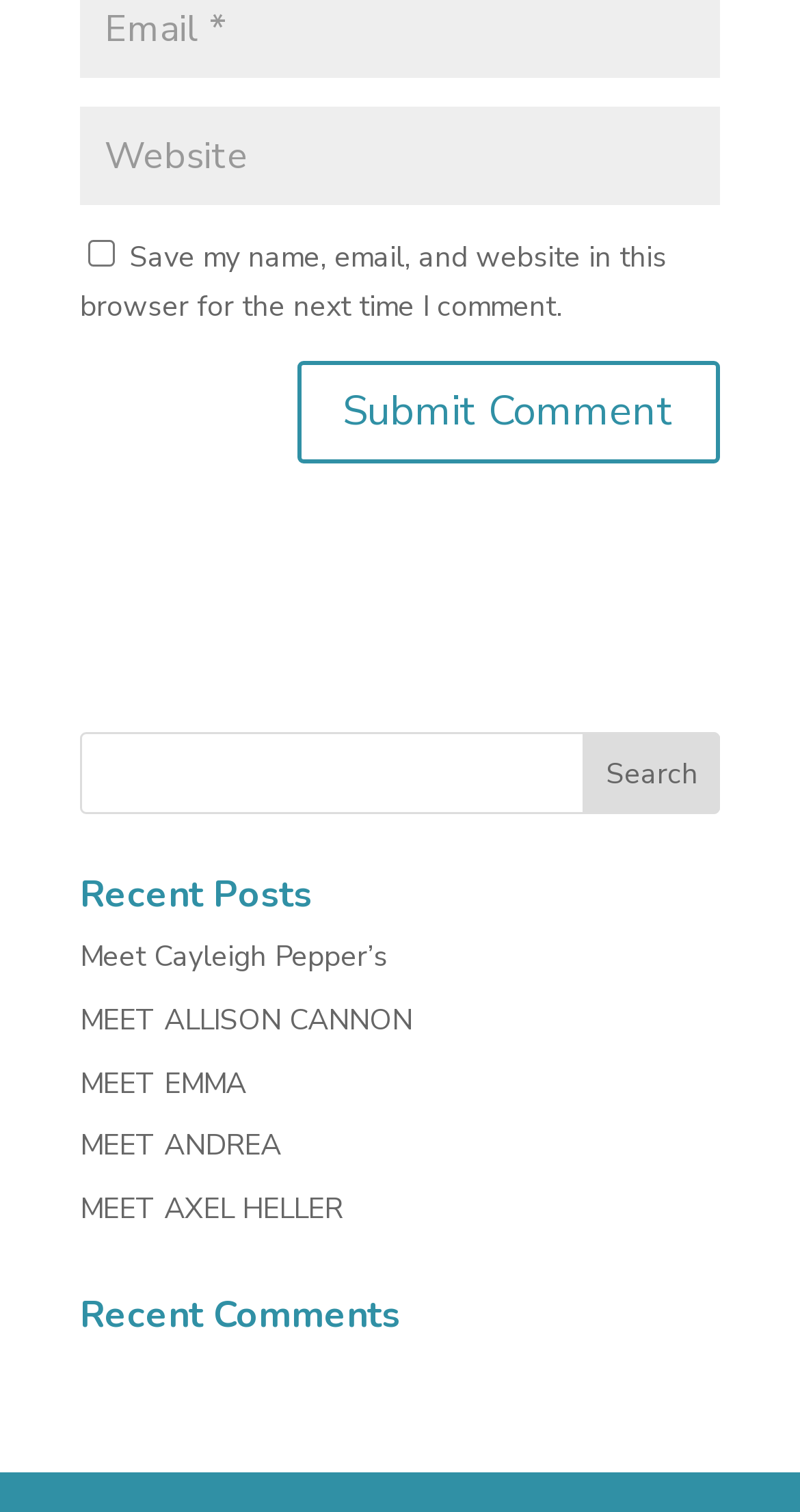Please determine the bounding box coordinates of the element's region to click for the following instruction: "Search for something".

[0.729, 0.484, 0.9, 0.538]